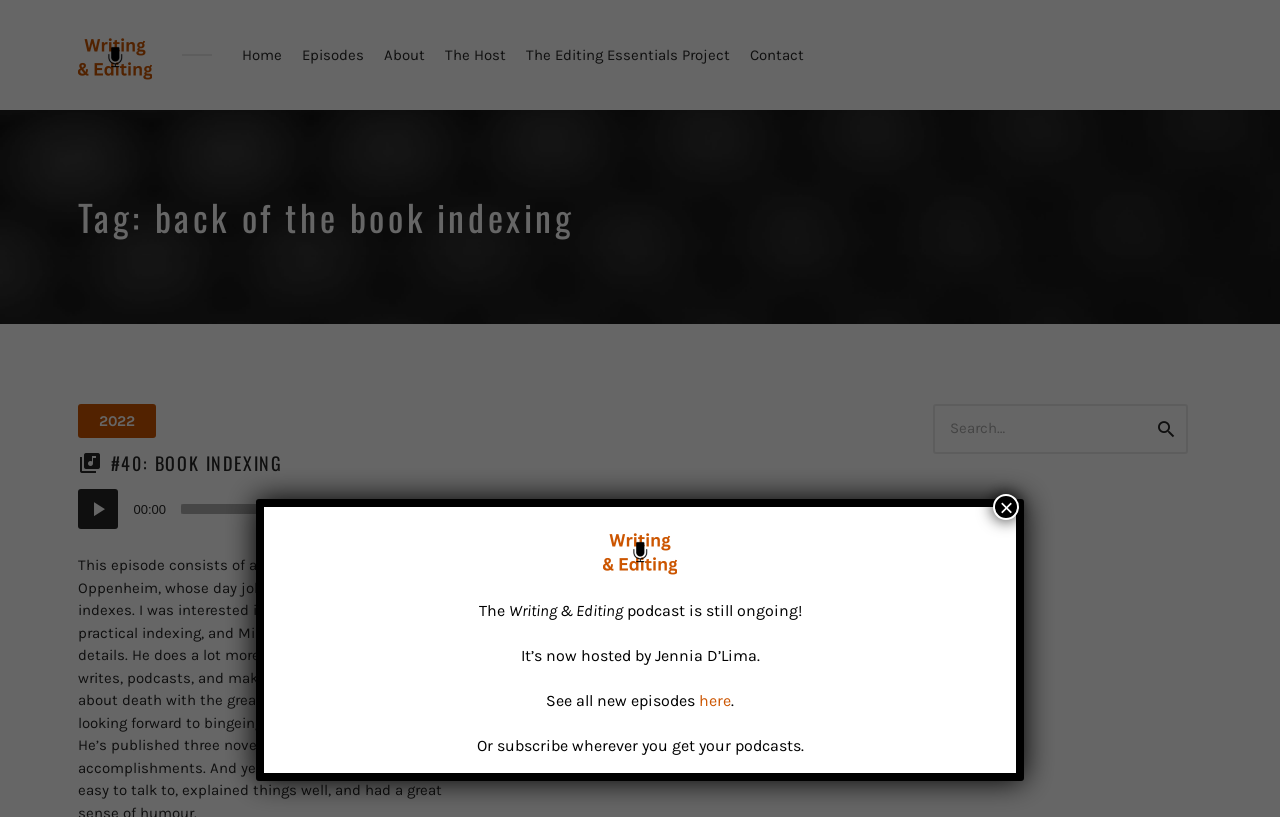Answer succinctly with a single word or phrase:
What is the topic of the episode?

back of the book indexing